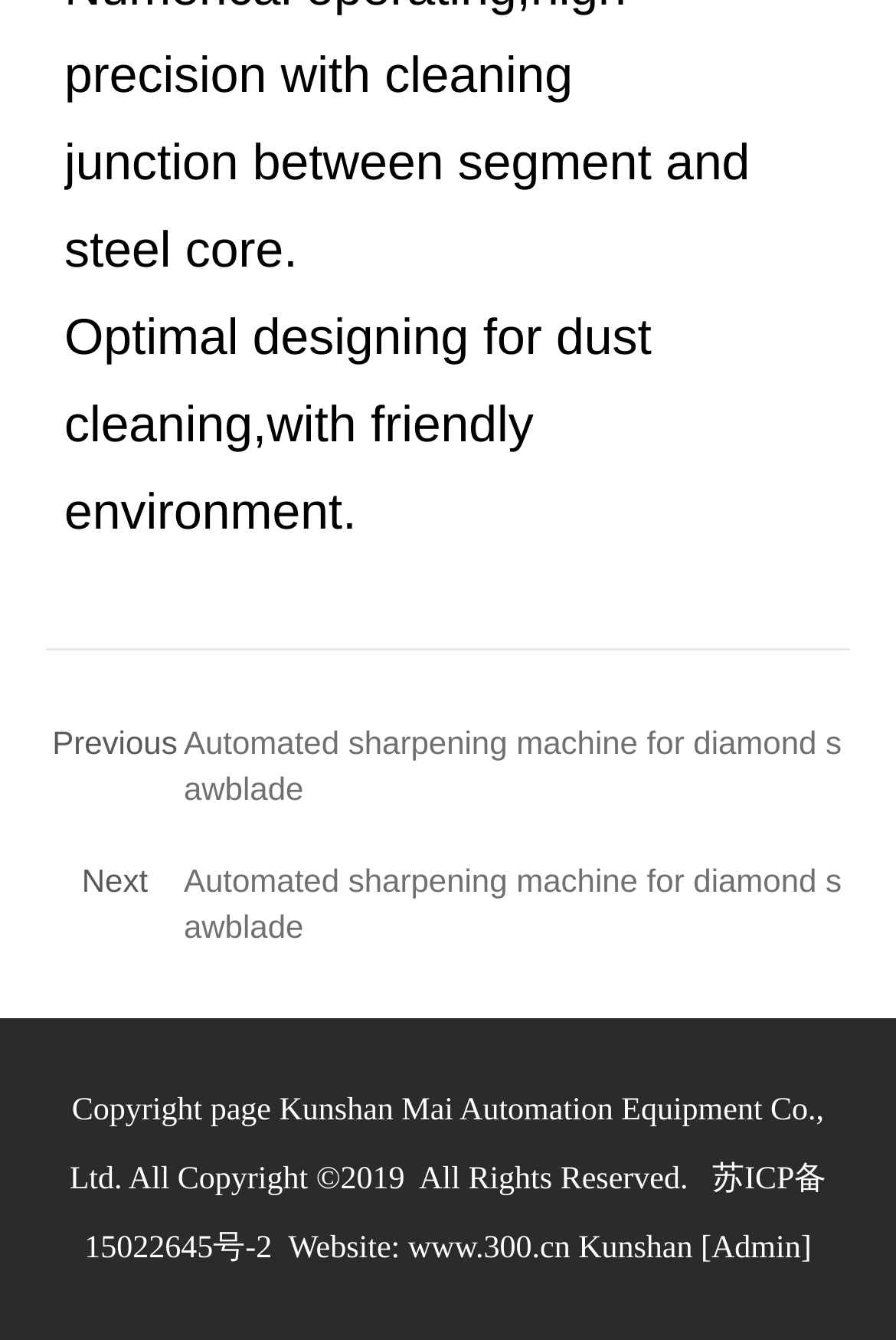Please give a concise answer to this question using a single word or phrase: 
What is the purpose of the machine mentioned on the webpage?

Sharpening diamond sawblade